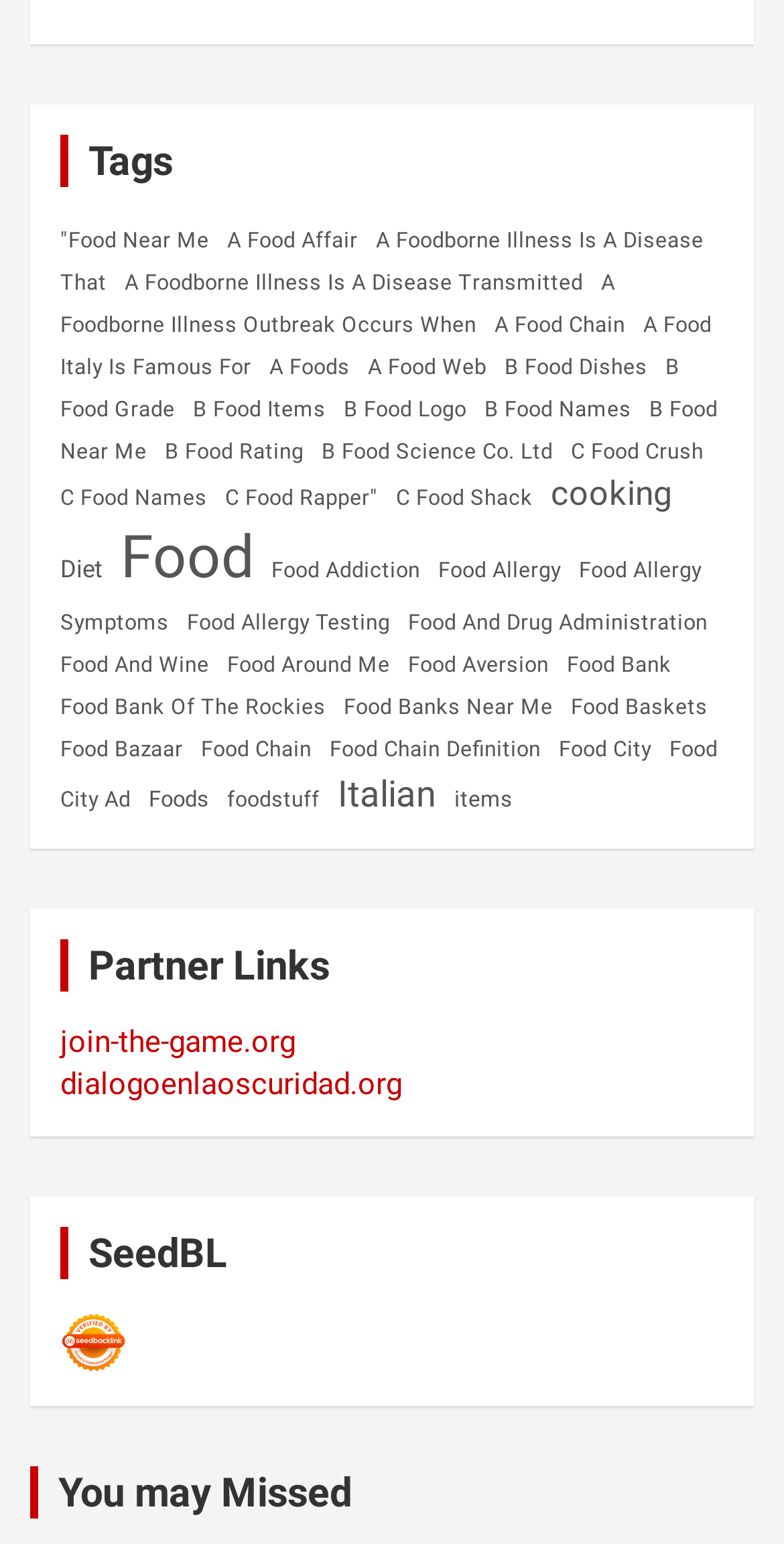Provide a short, one-word or phrase answer to the question below:
What is the 'SeedBL' section used for?

Seedbacklink